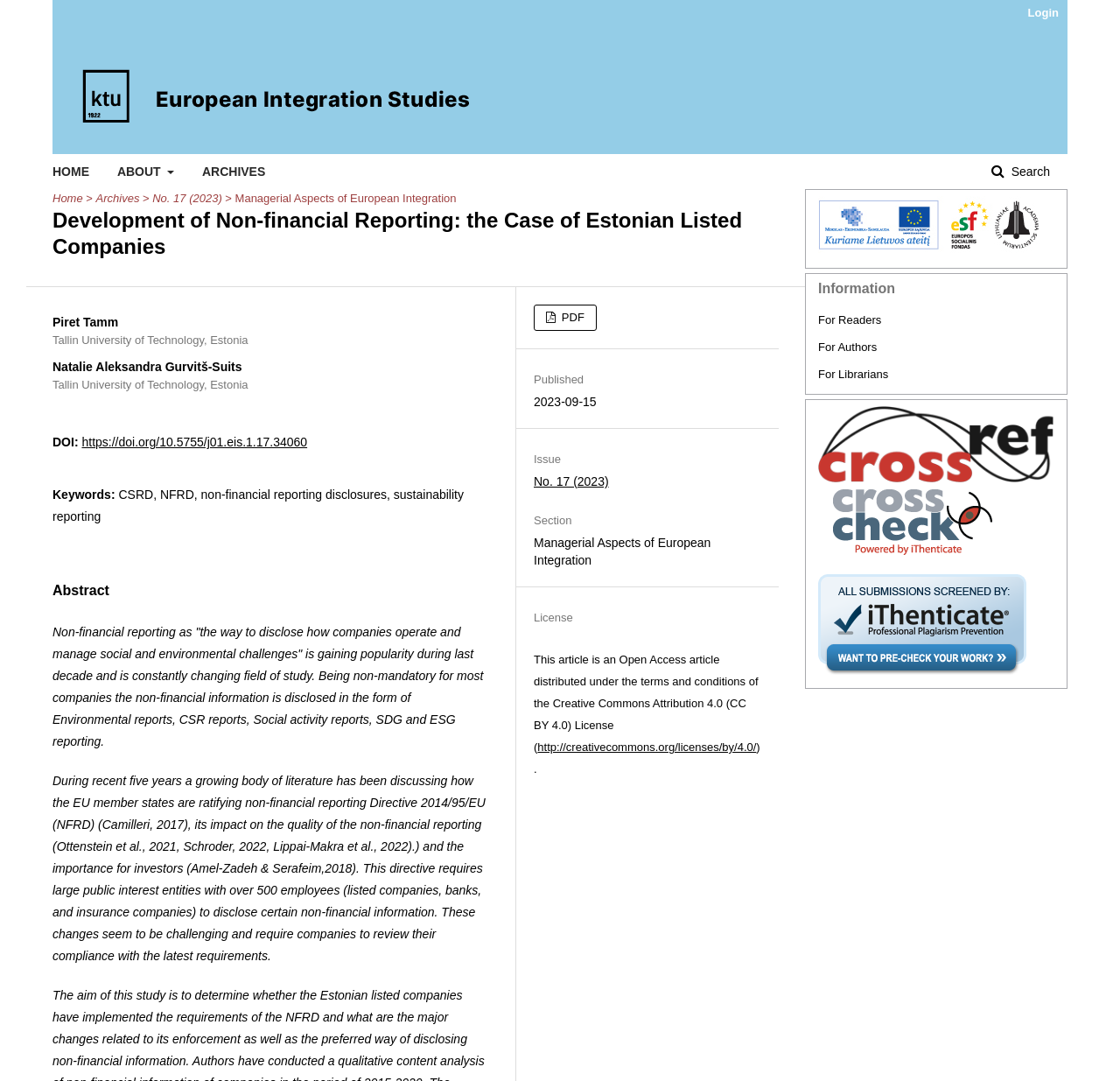What is the name of the first author of the article?
Please respond to the question with a detailed and well-explained answer.

I found the answer by looking at the section of the webpage that lists the authors of the article, and the first author listed is Piret Tamm.